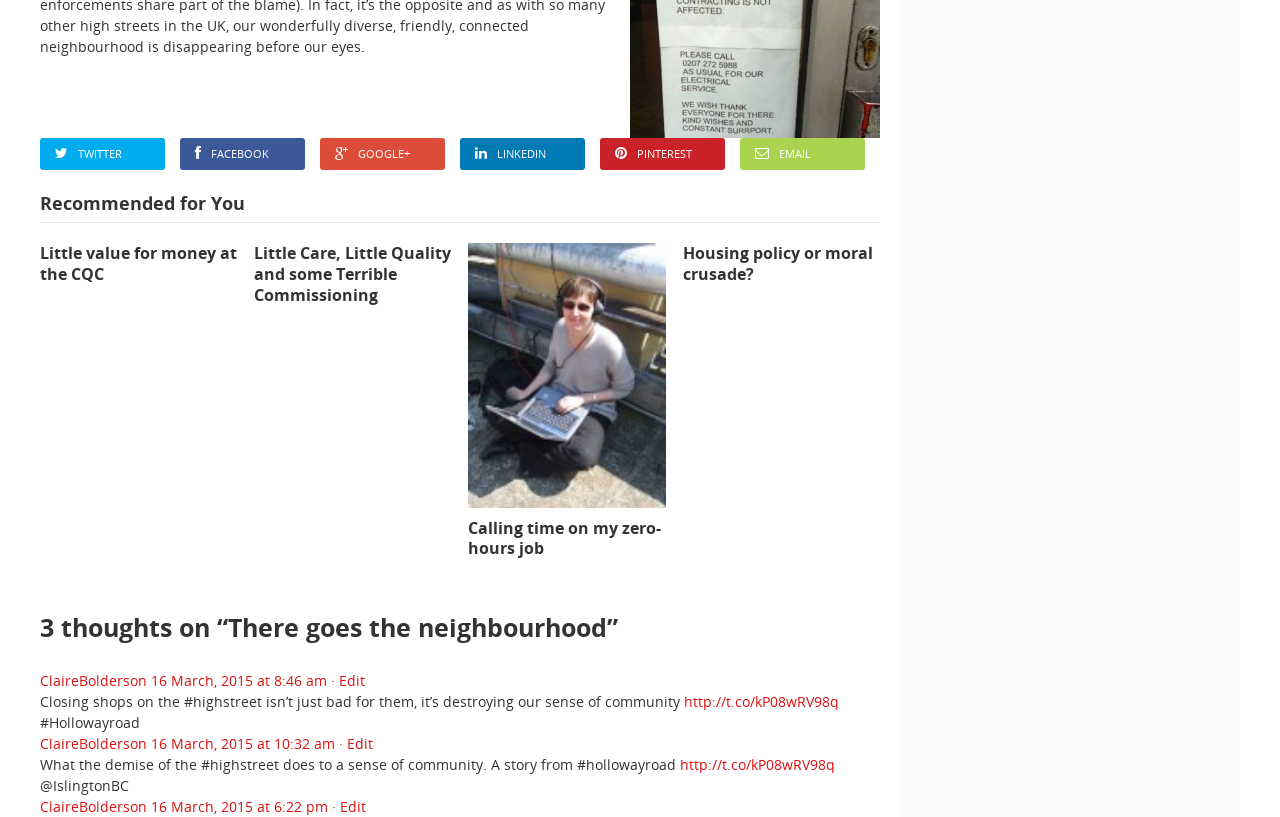Determine the bounding box coordinates of the region to click in order to accomplish the following instruction: "Share on Twitter". Provide the coordinates as four float numbers between 0 and 1, specifically [left, top, right, bottom].

[0.031, 0.169, 0.129, 0.208]